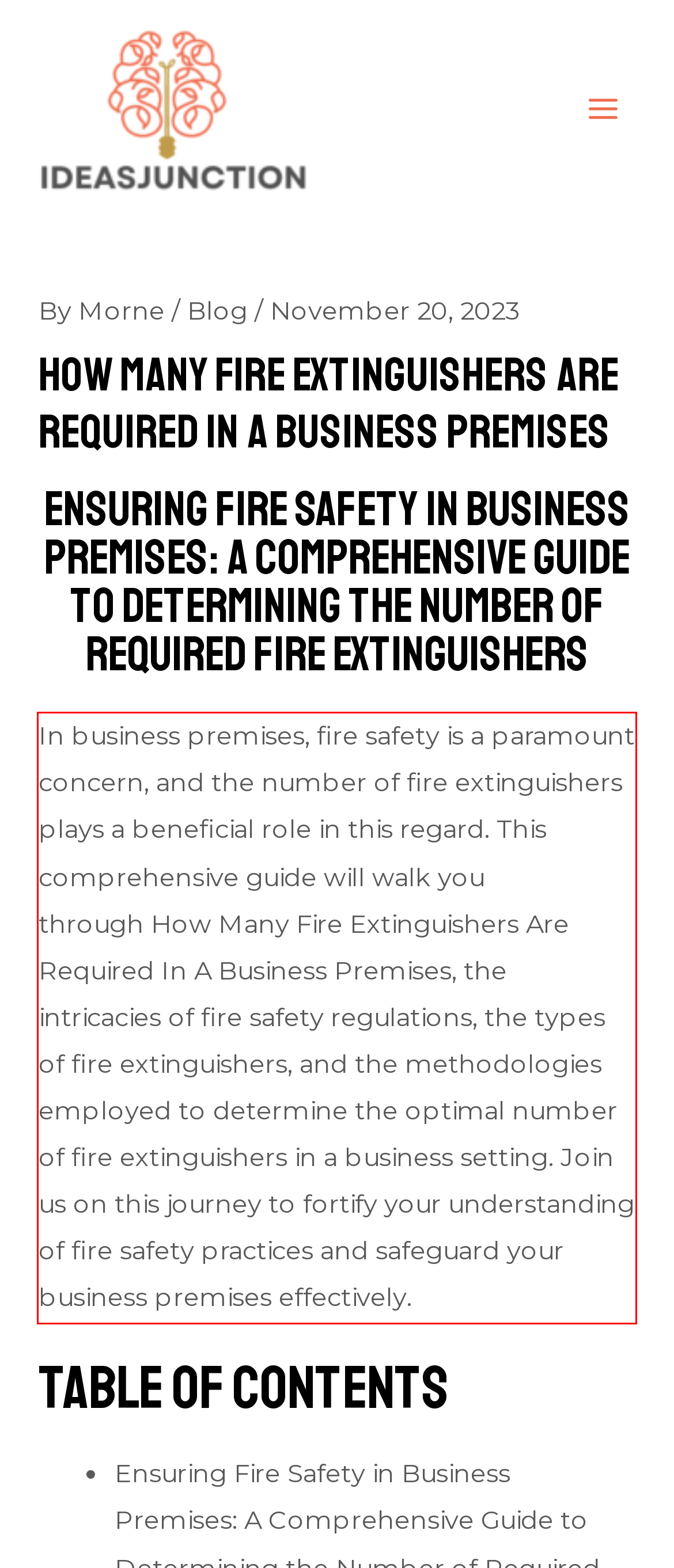Look at the provided screenshot of the webpage and perform OCR on the text within the red bounding box.

In business premises, fire safety is a paramount concern, and the number of fire extinguishers plays a beneficial role in this regard. This comprehensive guide will walk you through How Many Fire Extinguishers Are Required In A Business Premises, the intricacies of fire safety regulations, the types of fire extinguishers, and the methodologies employed to determine the optimal number of fire extinguishers in a business setting. Join us on this journey to fortify your understanding of fire safety practices and safeguard your business premises effectively.